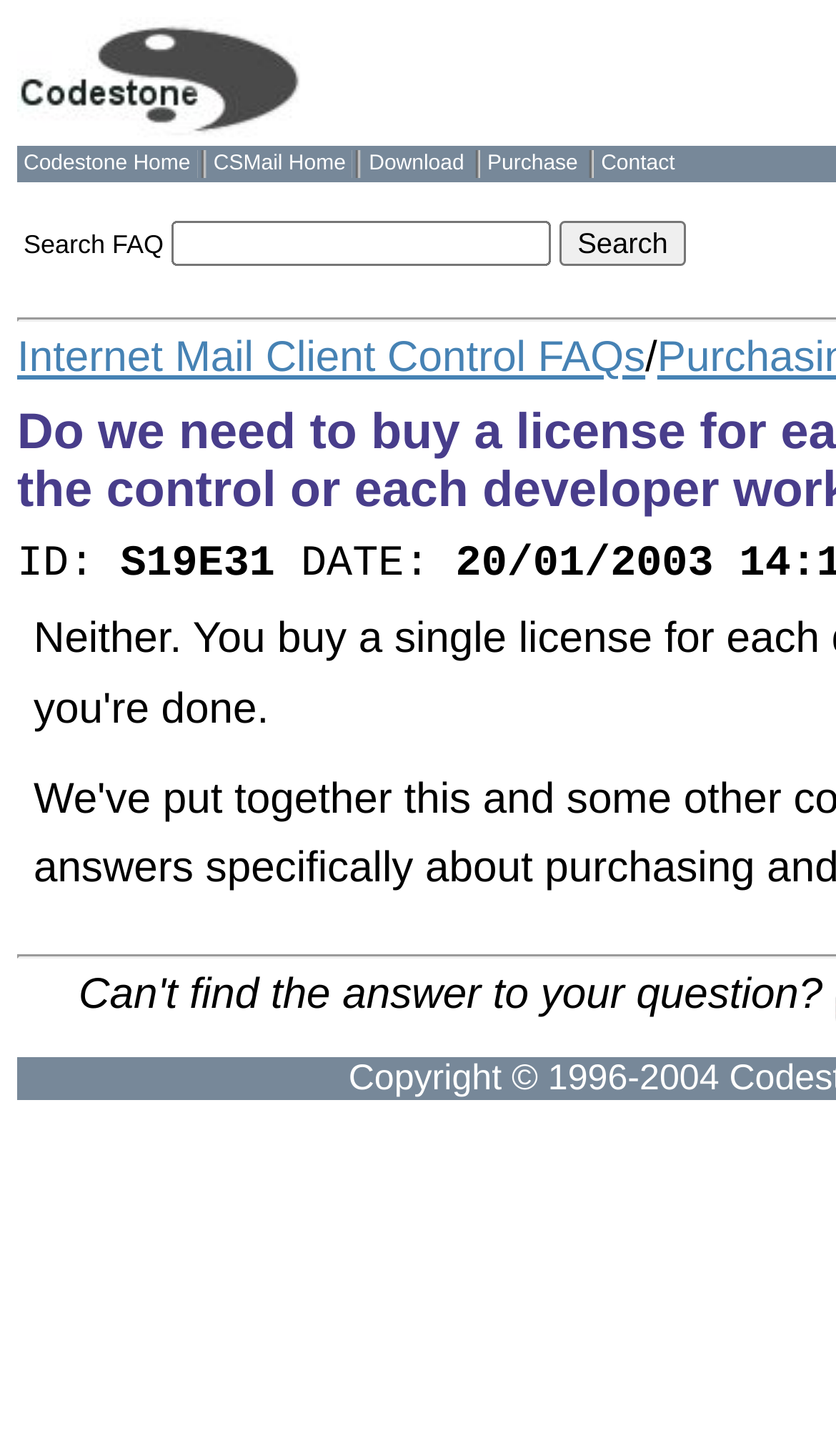Identify the bounding box coordinates for the element that needs to be clicked to fulfill this instruction: "View Residential Real Estate Photography services". Provide the coordinates in the format of four float numbers between 0 and 1: [left, top, right, bottom].

None